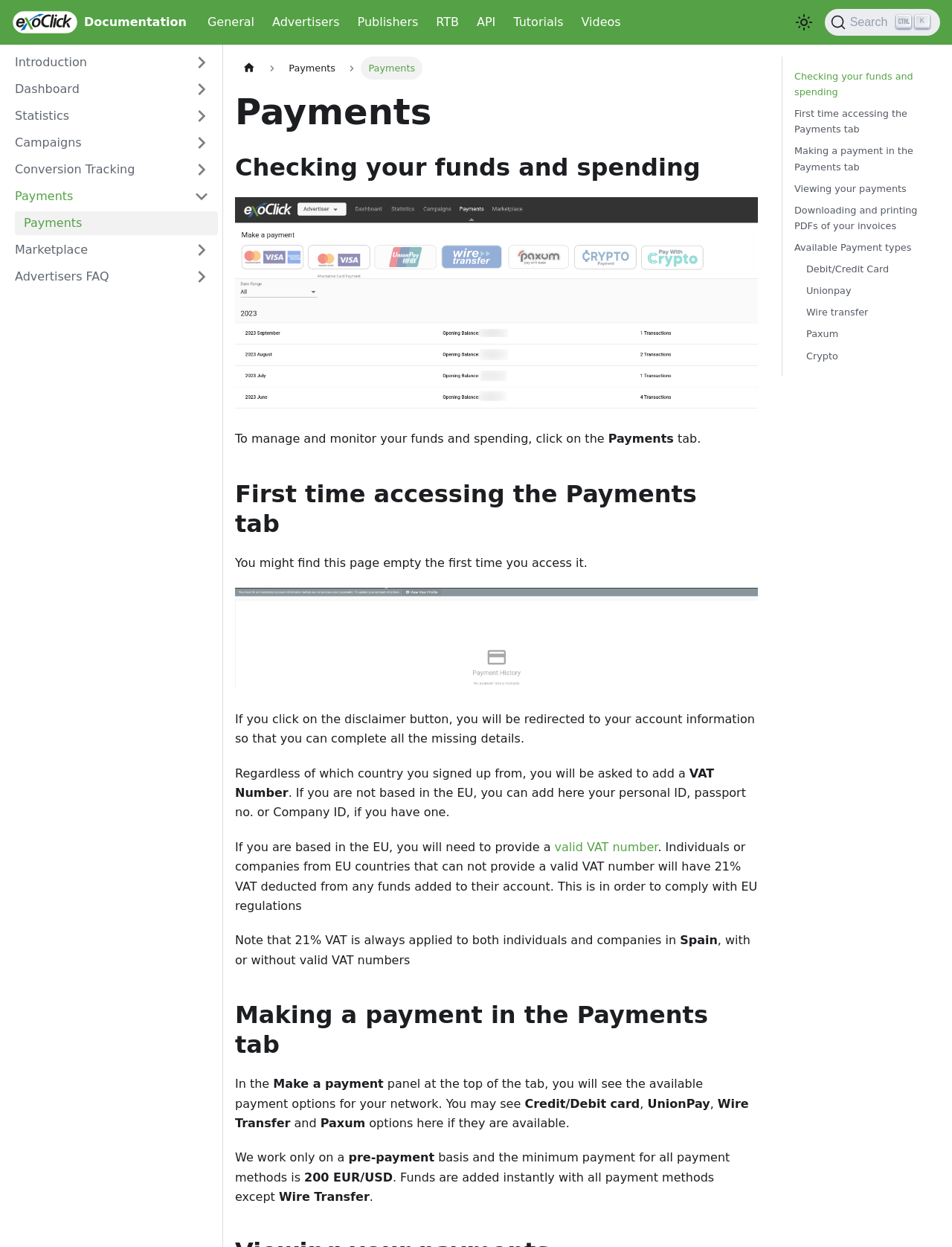Please specify the bounding box coordinates for the clickable region that will help you carry out the instruction: "View Available Payment types".

[0.834, 0.192, 0.981, 0.205]